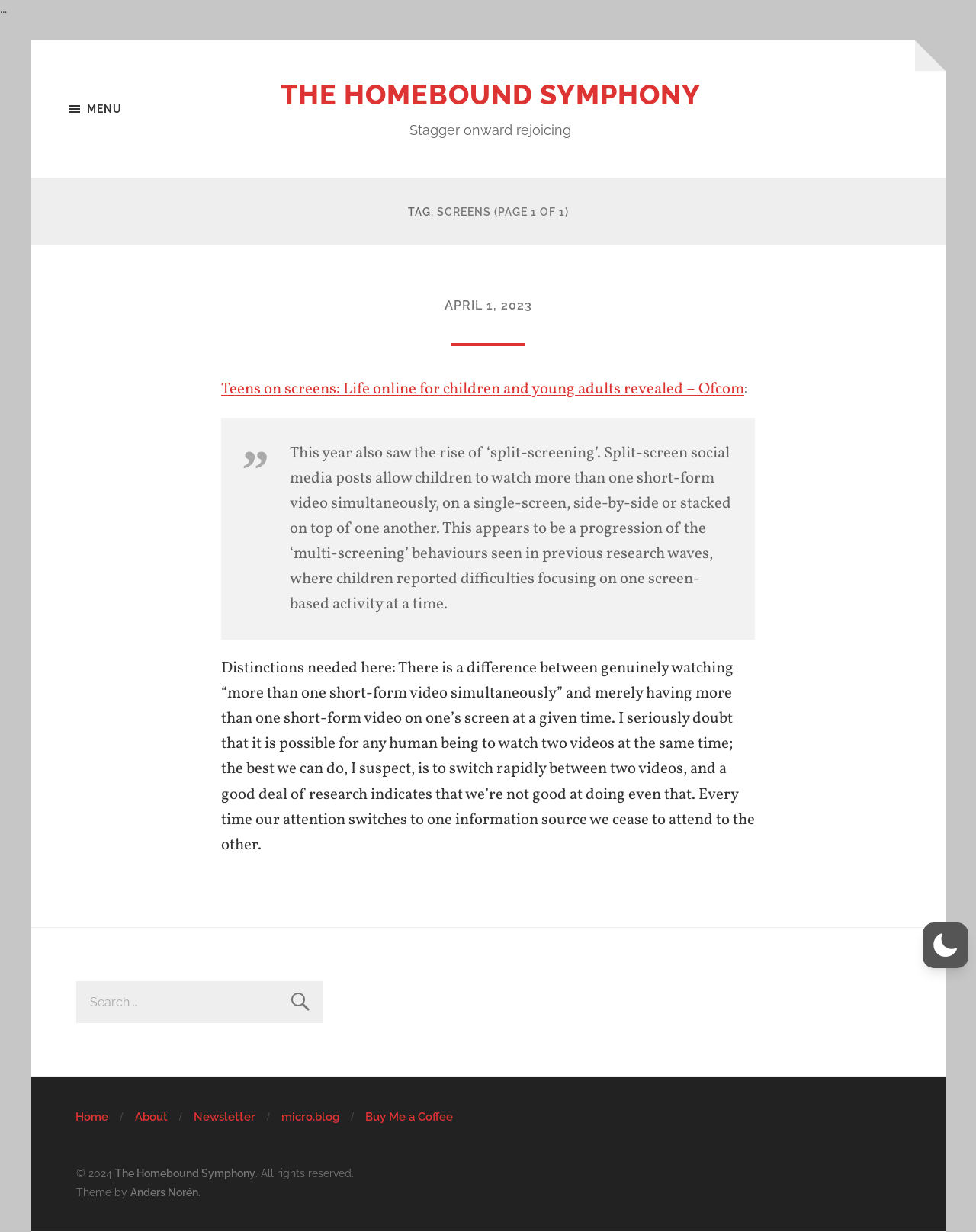Specify the bounding box coordinates of the area that needs to be clicked to achieve the following instruction: "Visit the 'BLOG' page".

None